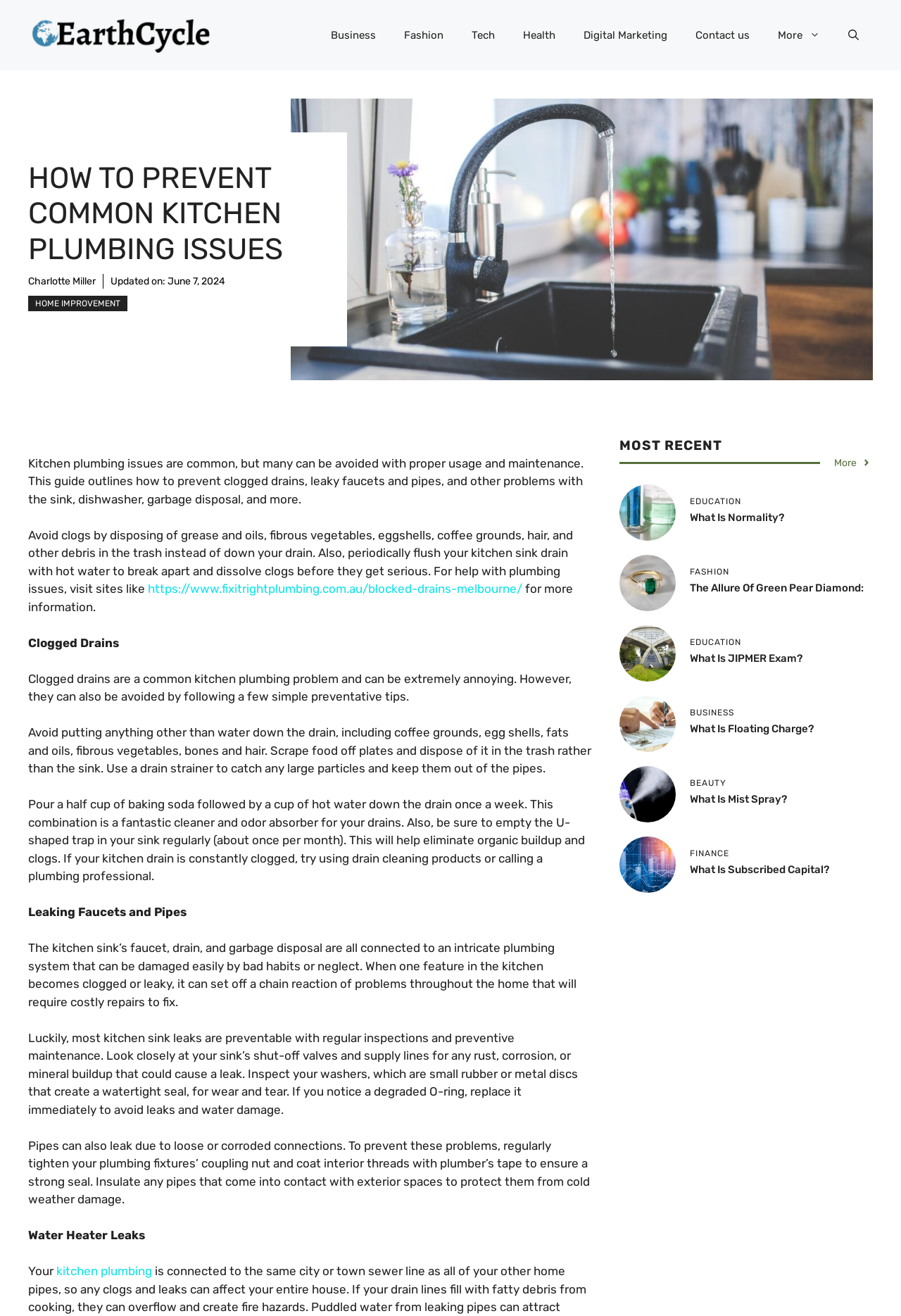Please specify the bounding box coordinates of the clickable section necessary to execute the following command: "Learn about 'What Is Normality?'".

[0.766, 0.388, 0.87, 0.398]